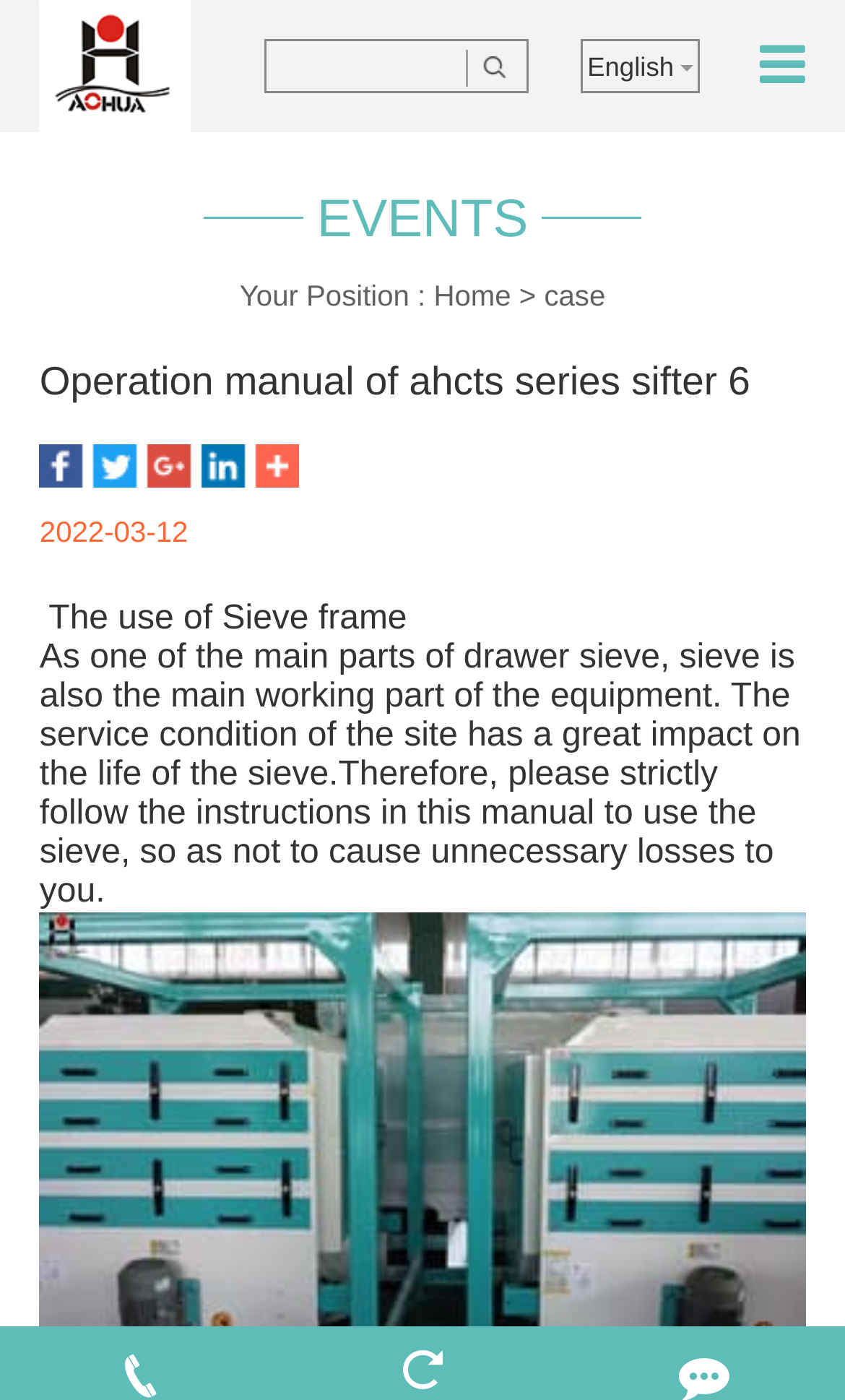Give a short answer using one word or phrase for the question:
What is the language of the manual?

English